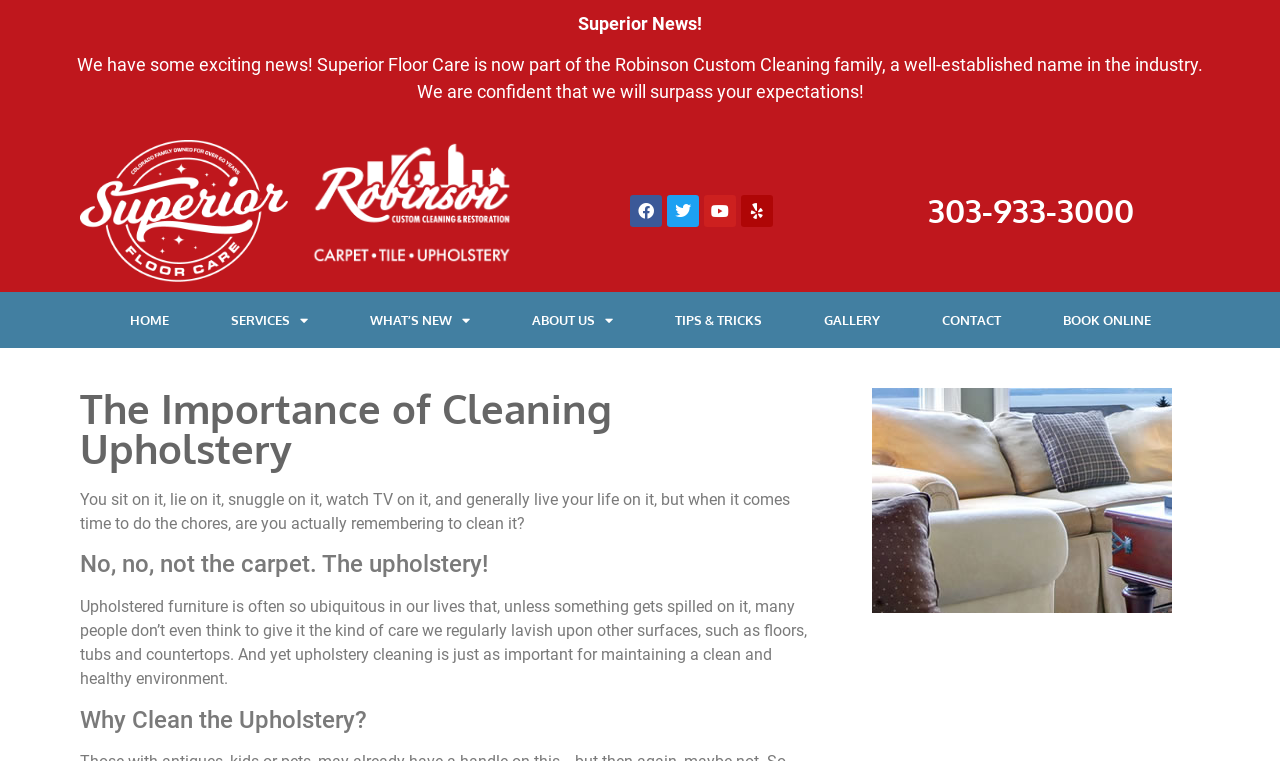What is the phone number?
Using the image provided, answer with just one word or phrase.

303-933-3000